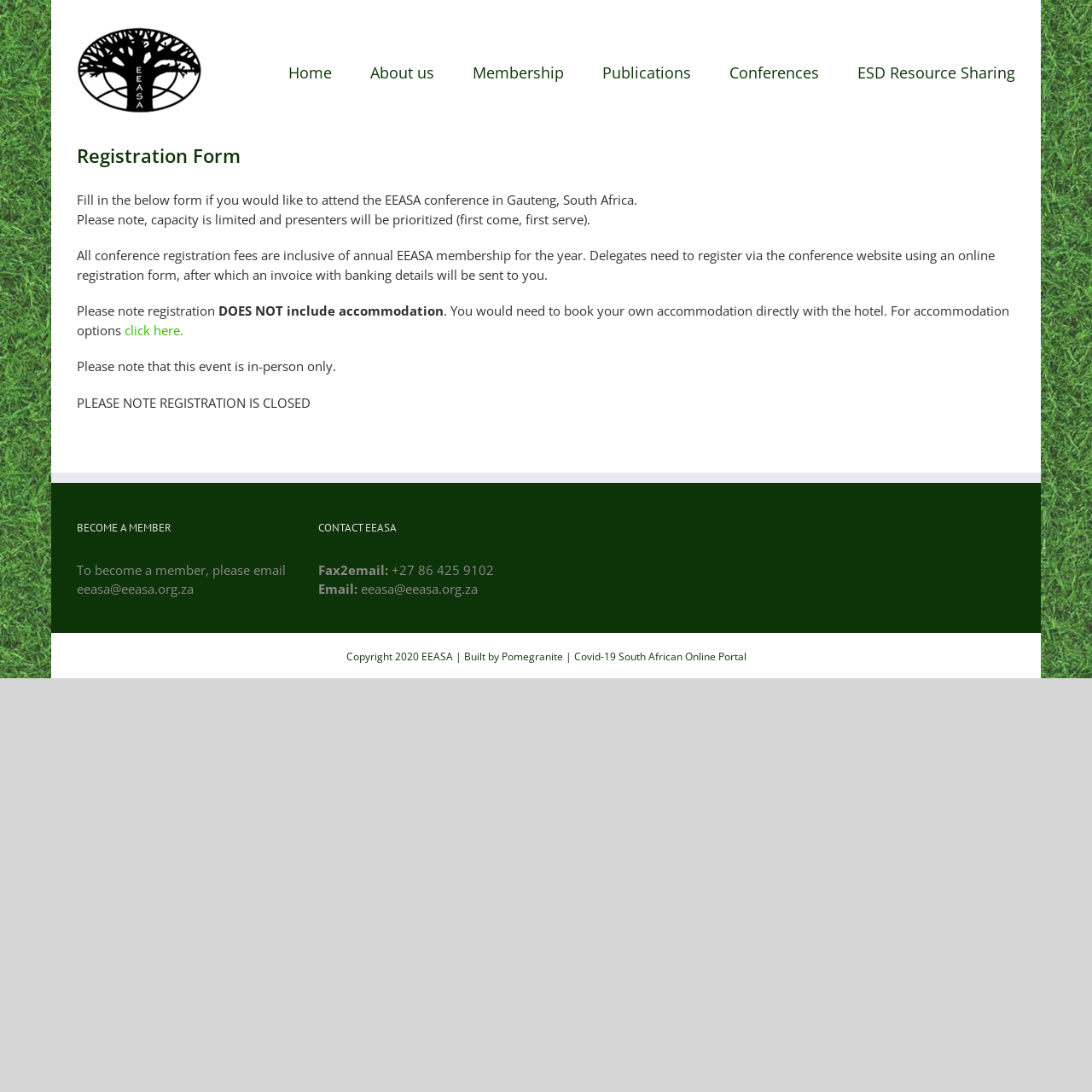Please give a concise answer to this question using a single word or phrase: 
What is the conference location?

Gauteng, South Africa